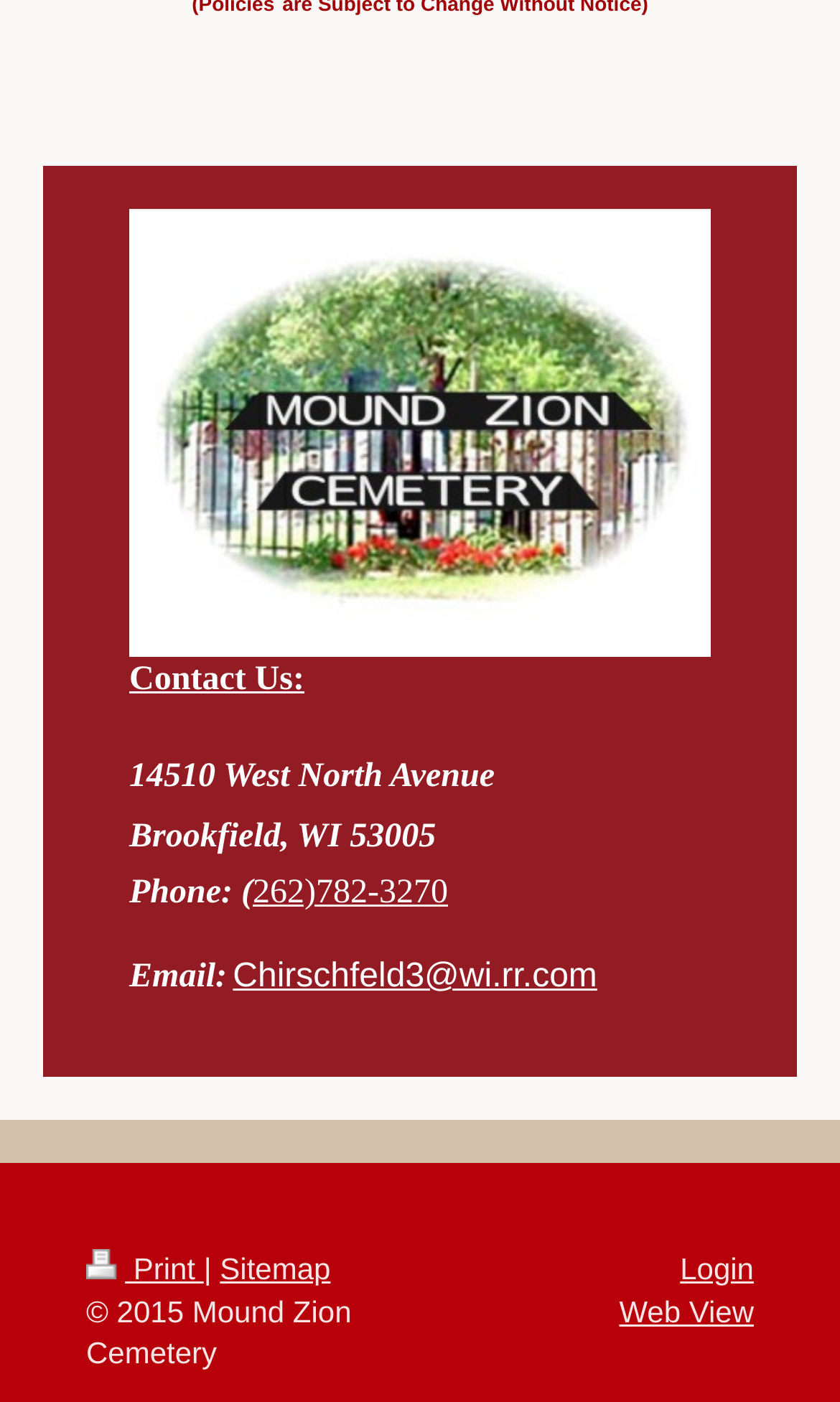Predict the bounding box coordinates of the UI element that matches this description: "Web View". The coordinates should be in the format [left, top, right, bottom] with each value between 0 and 1.

[0.737, 0.922, 0.897, 0.947]